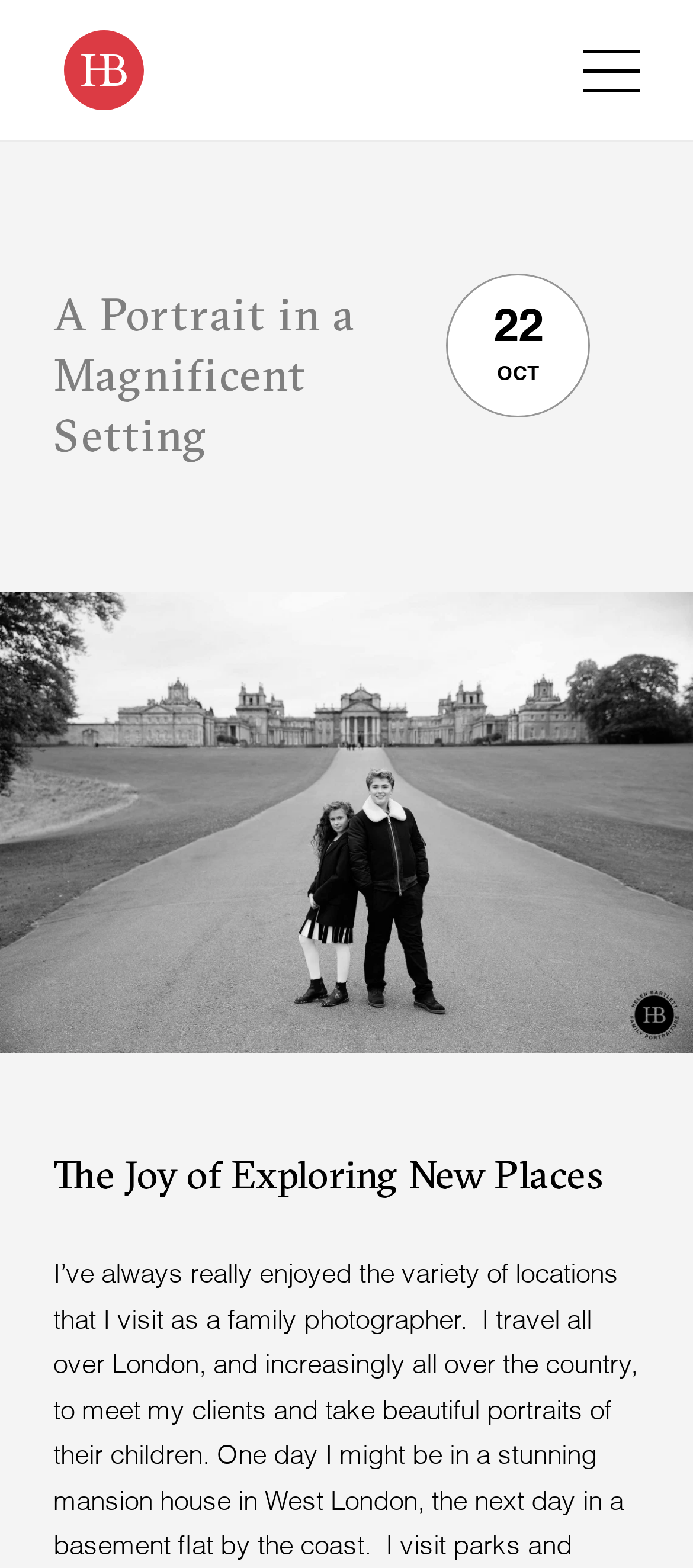What is the theme of the portrait?
Answer the question with a thorough and detailed explanation.

The answer can be found by looking at the heading 'The Joy of Exploring New Places' below the main heading, which suggests that the portrait is related to this theme.